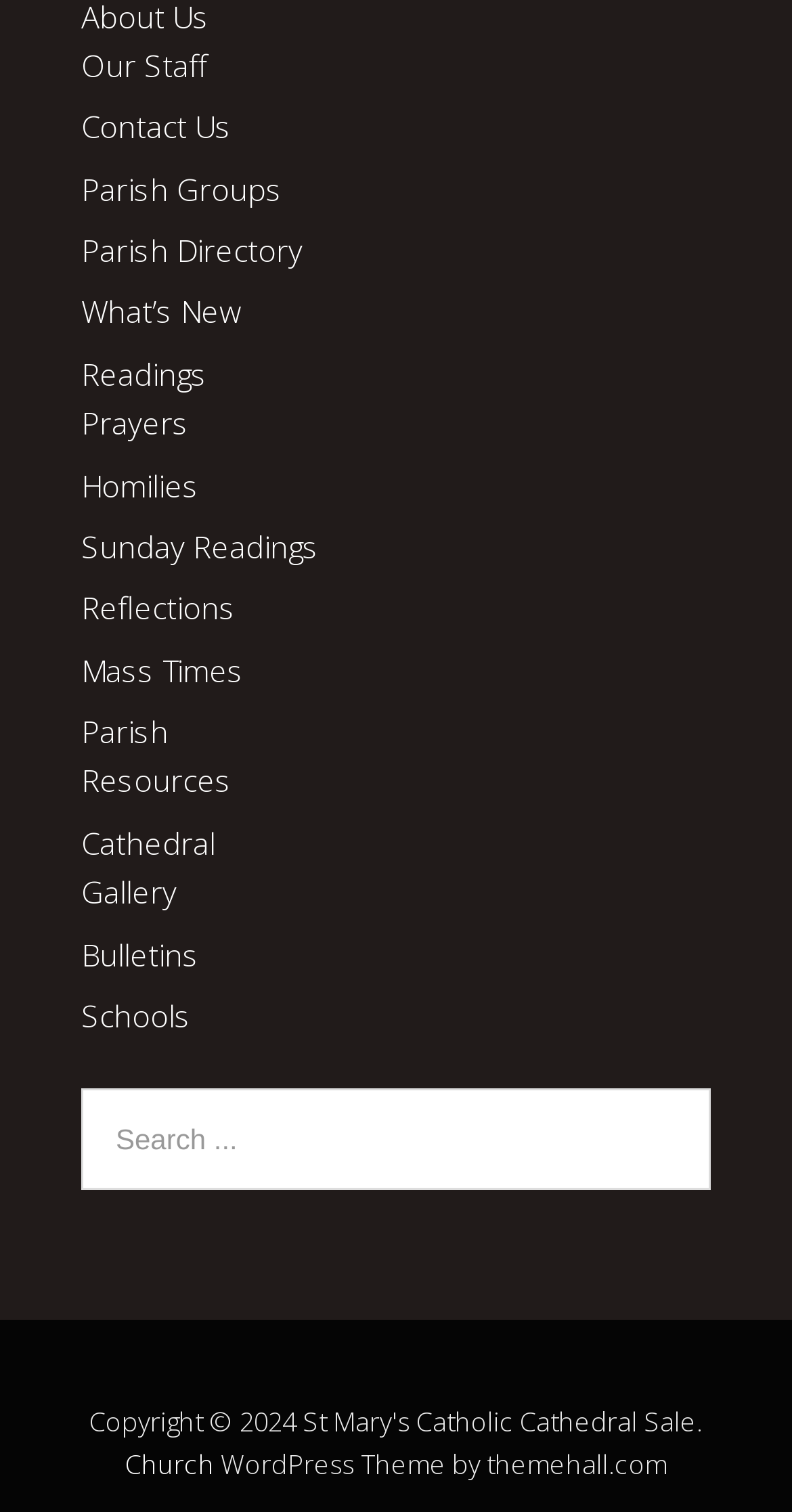Find the bounding box coordinates of the element I should click to carry out the following instruction: "Check mass times".

[0.103, 0.429, 0.308, 0.456]